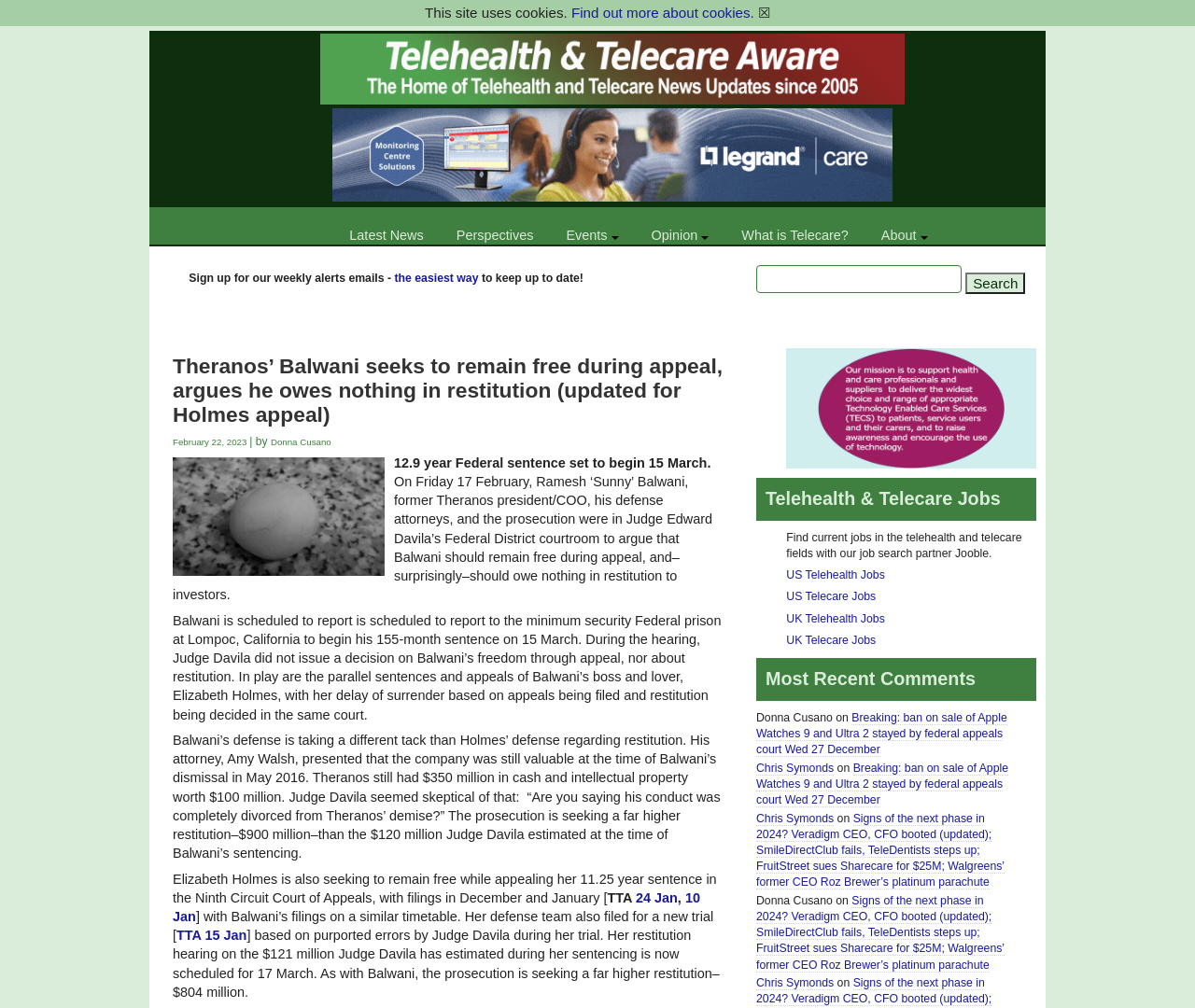How many links are there in the main navigation menu?
Please provide a single word or phrase answer based on the image.

6